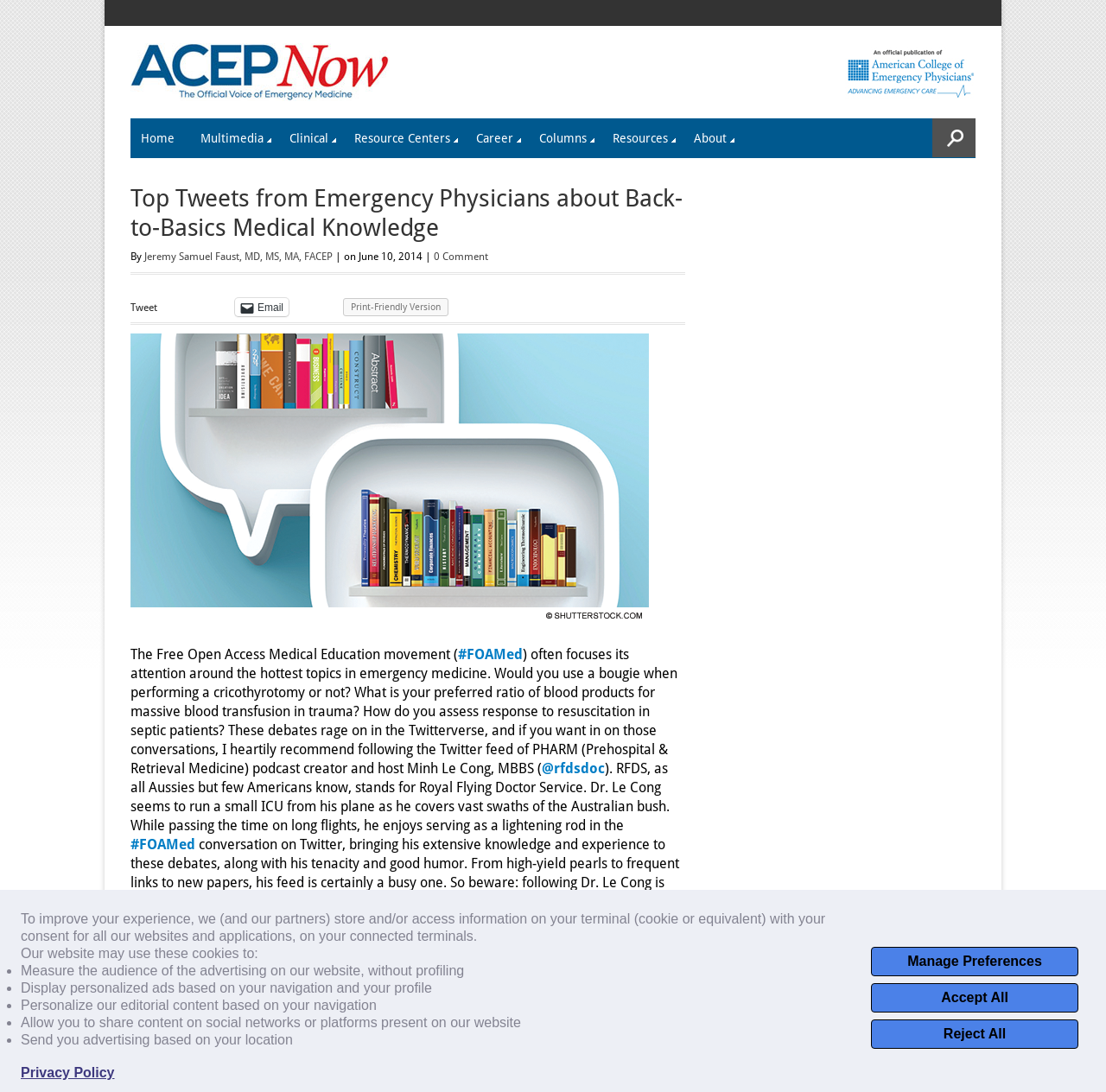Pinpoint the bounding box coordinates for the area that should be clicked to perform the following instruction: "Search for something".

[0.848, 0.108, 0.879, 0.144]